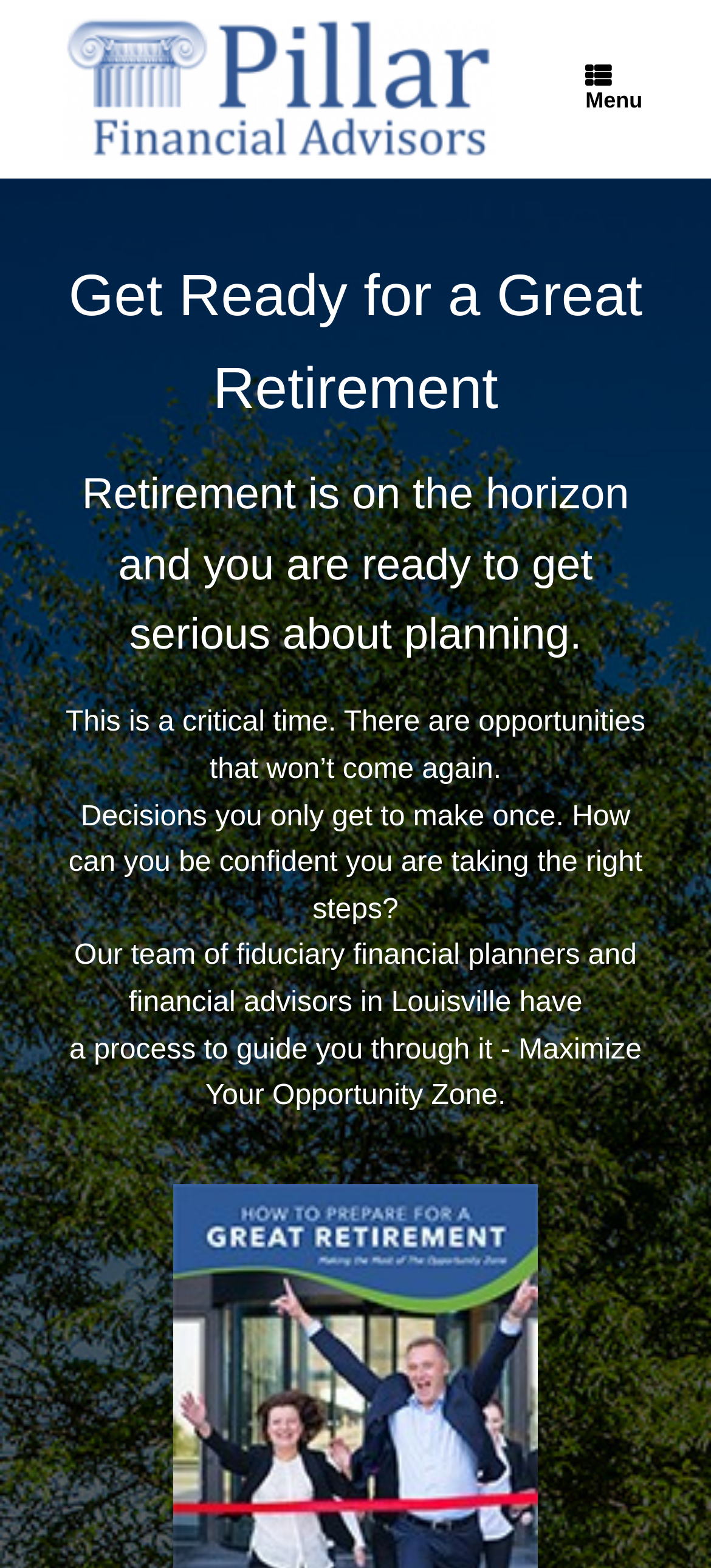What is the role of the team mentioned on the webpage?
Based on the image, answer the question with as much detail as possible.

The team mentioned on the webpage is composed of fiduciary financial planners and financial advisors in Louisville, and they have a process to guide users through retirement planning, specifically maximizing opportunity zones.